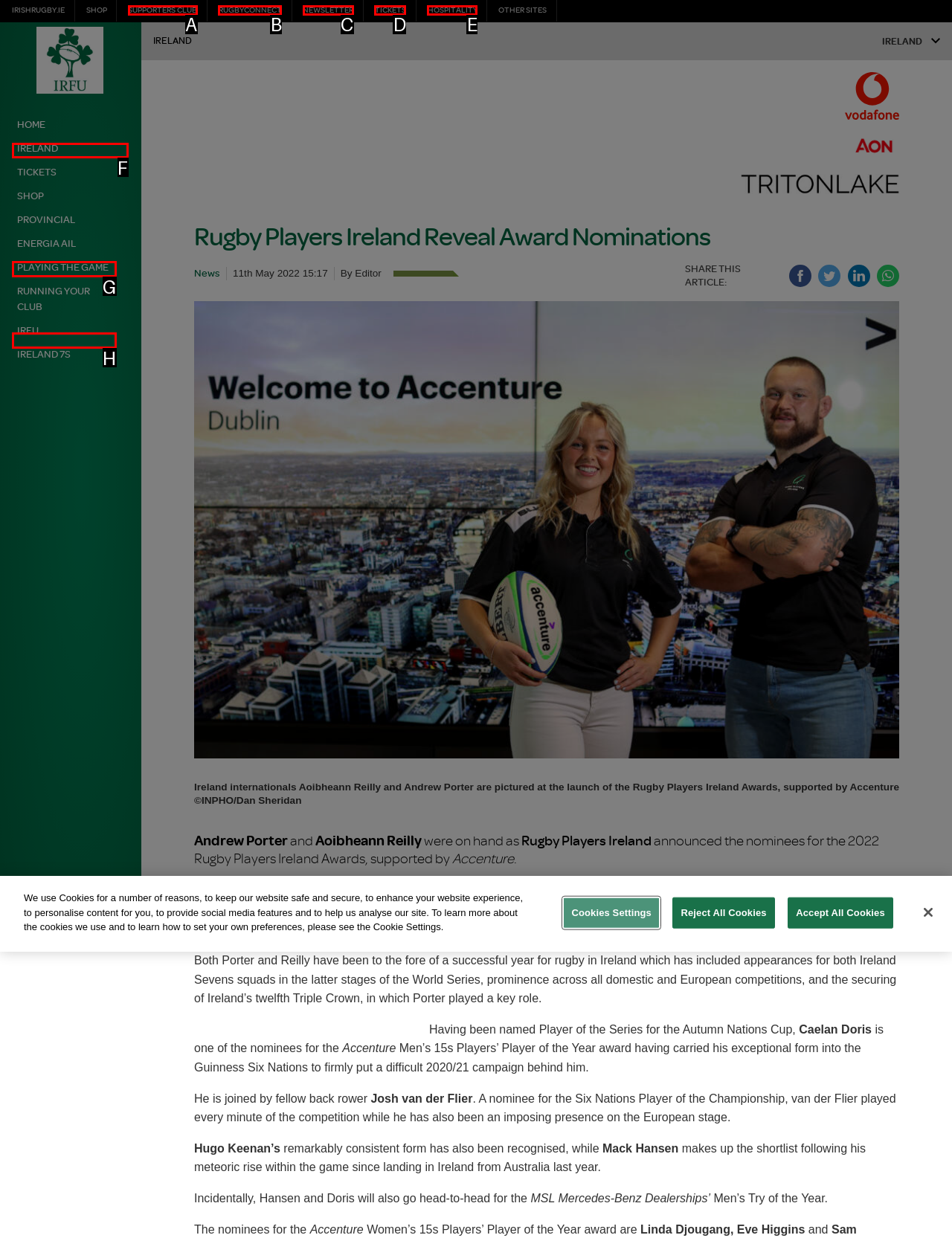Using the element description: Newsletter, select the HTML element that matches best. Answer with the letter of your choice.

C